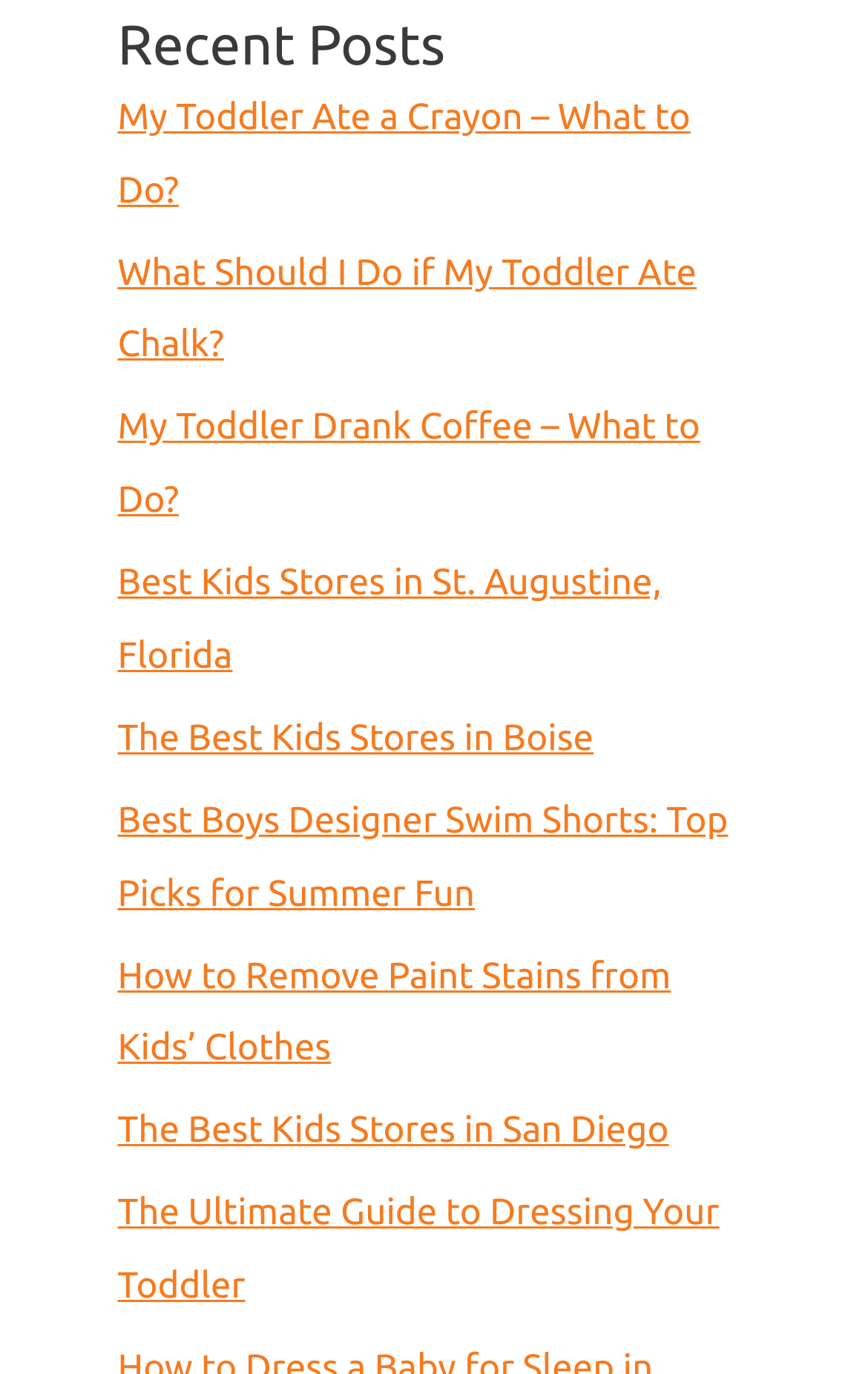Specify the bounding box coordinates of the area that needs to be clicked to achieve the following instruction: "read the article about what to do if my toddler ate a crayon".

[0.135, 0.071, 0.795, 0.153]